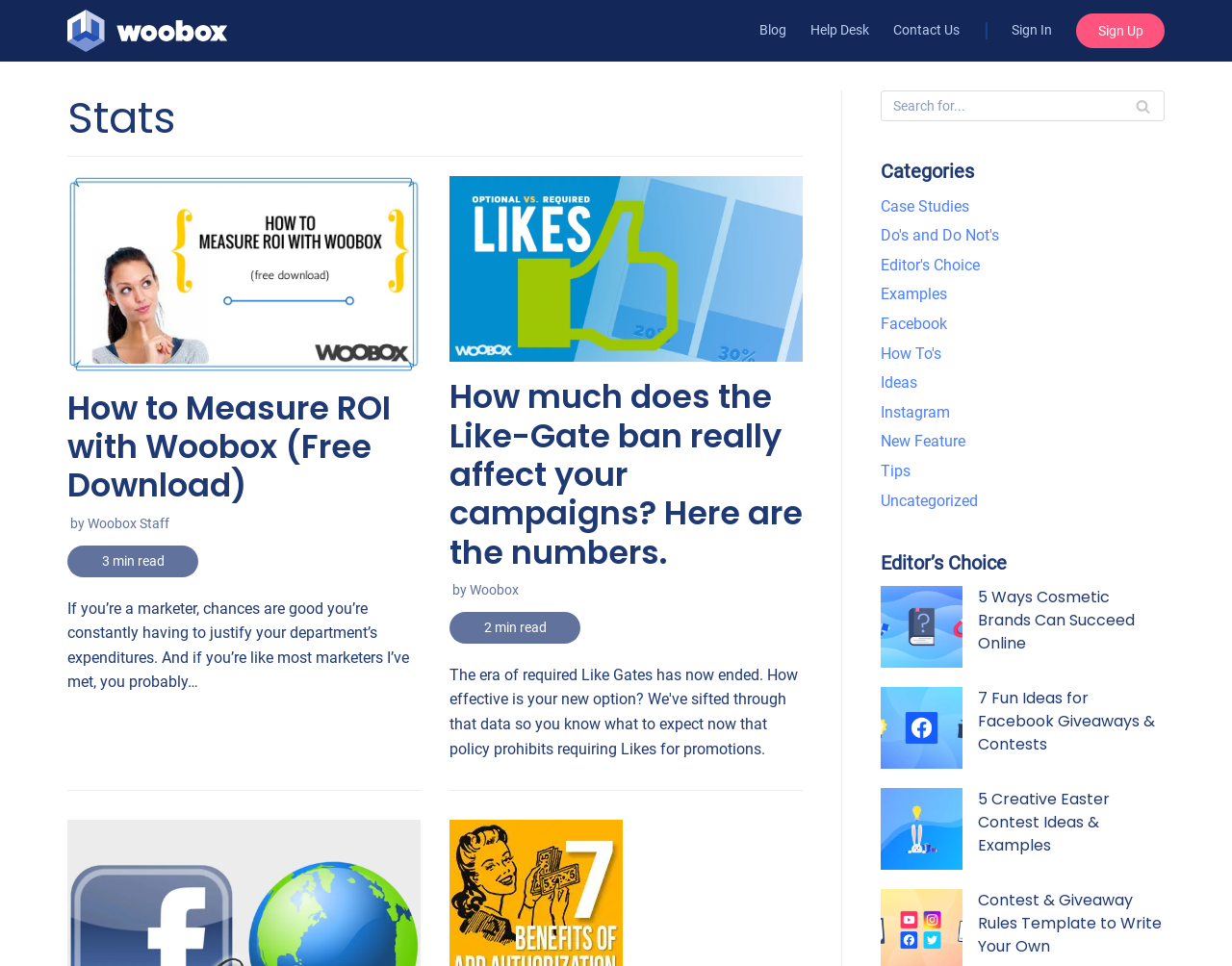Find and indicate the bounding box coordinates of the region you should select to follow the given instruction: "Learn about 5 ways cosmetic brands can succeed online".

[0.794, 0.606, 0.945, 0.678]